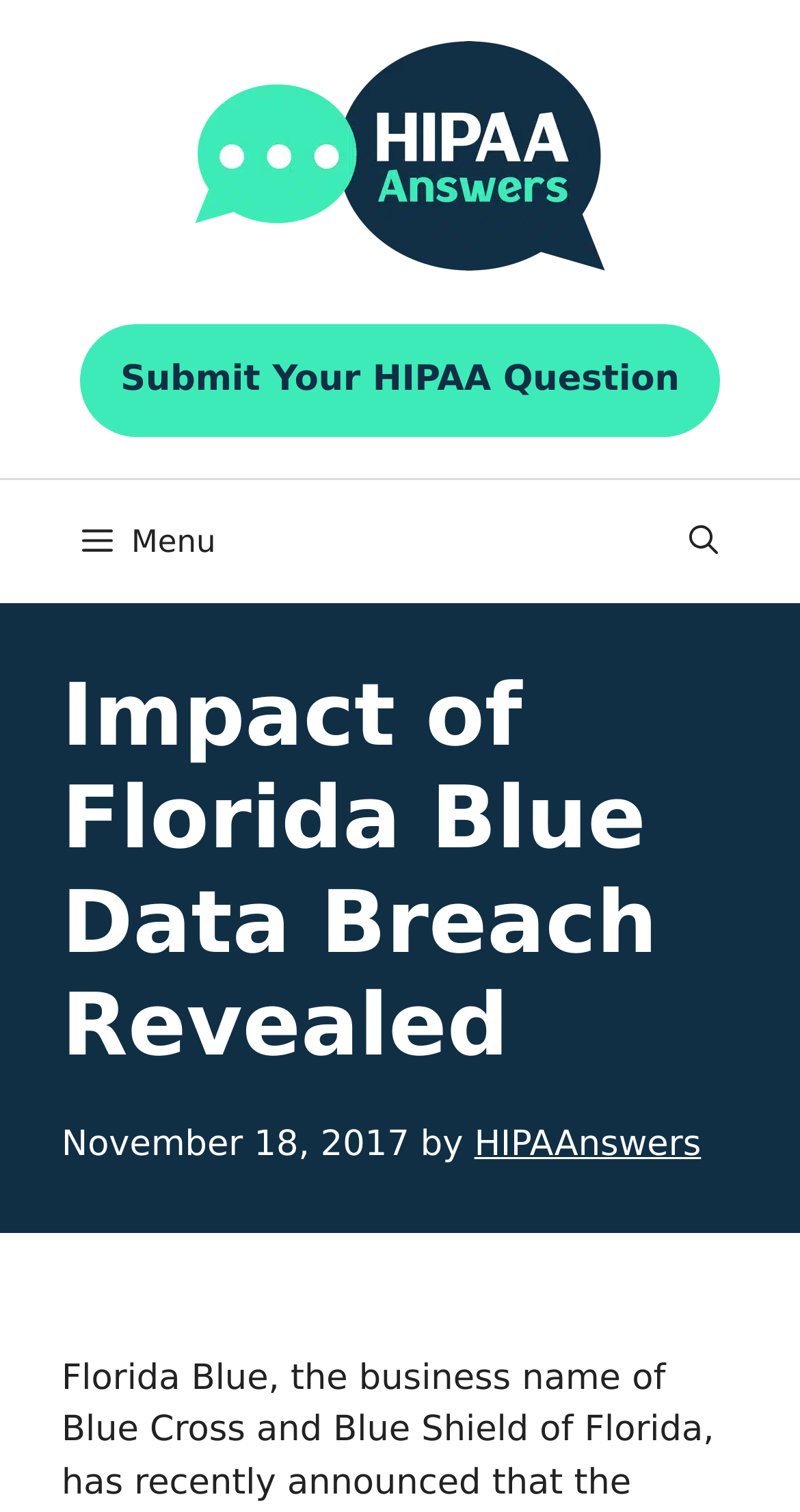Determine the main heading text of the webpage.

Impact of Florida Blue Data Breach Revealed